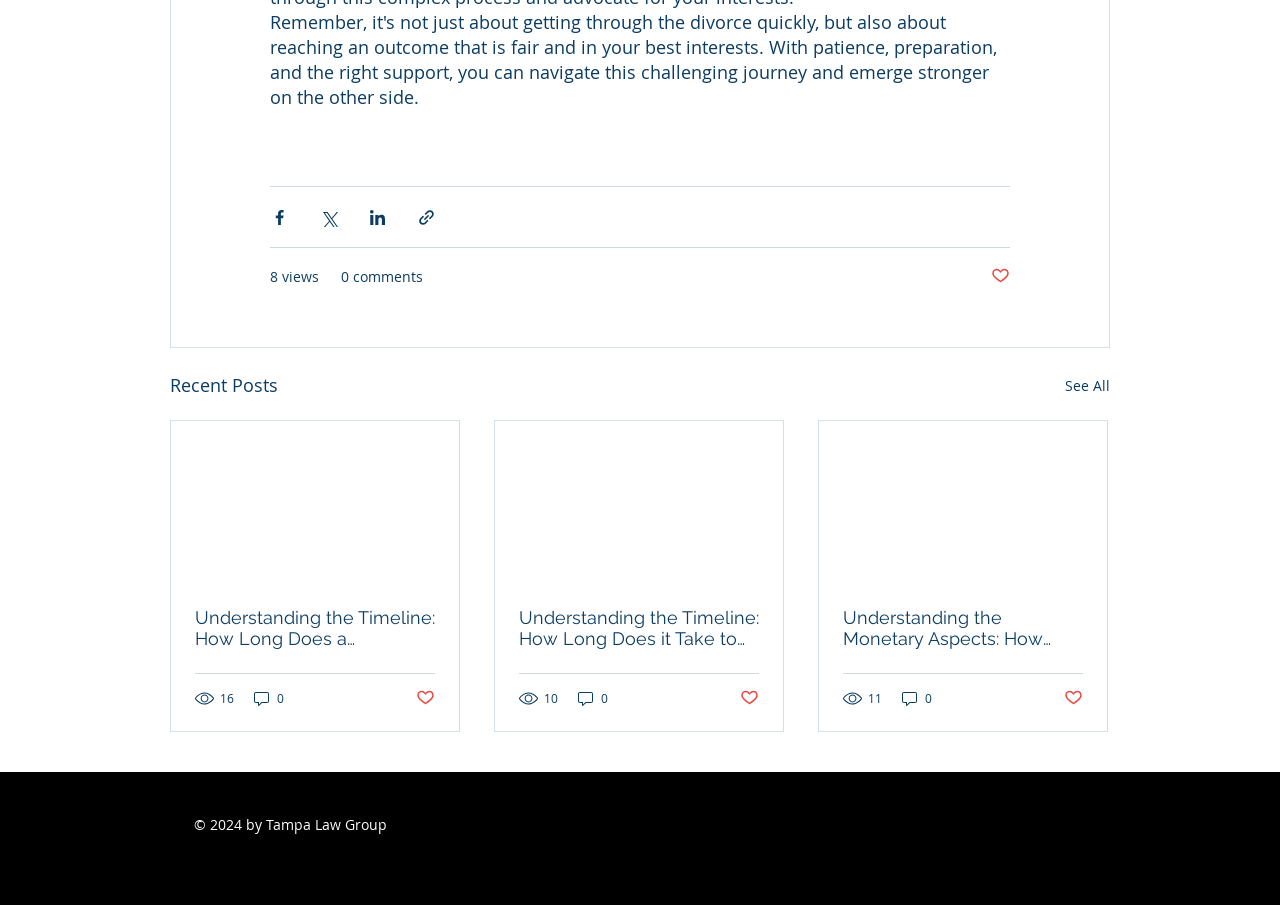How many articles are displayed on the webpage?
Please utilize the information in the image to give a detailed response to the question.

I counted the number of article sections on the webpage, which are three. Each article section has a title, view count, and comment count. Therefore, there are 3 articles displayed on the webpage.